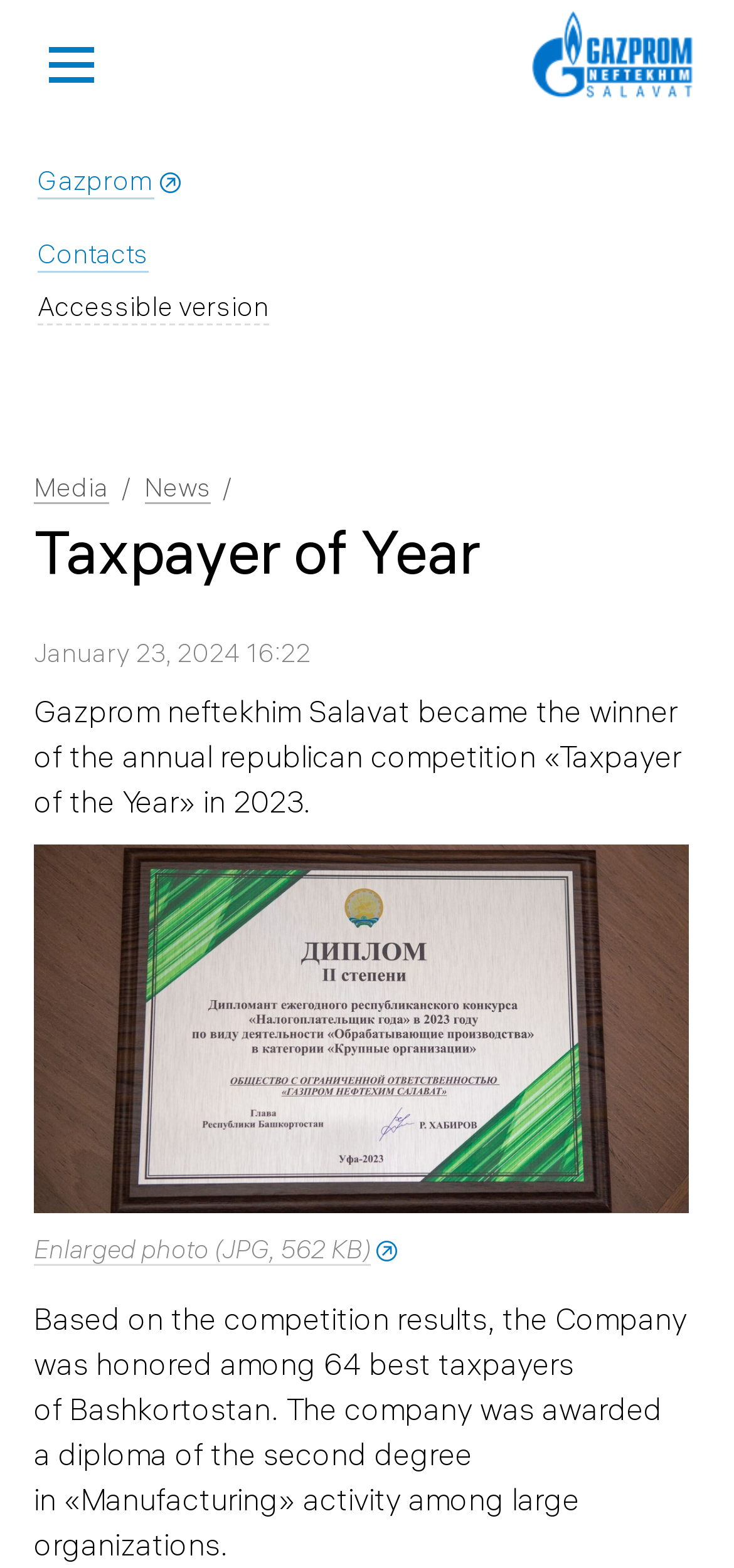Highlight the bounding box coordinates of the element that should be clicked to carry out the following instruction: "Visit Gazprom website". The coordinates must be given as four float numbers ranging from 0 to 1, i.e., [left, top, right, bottom].

[0.051, 0.104, 0.21, 0.127]